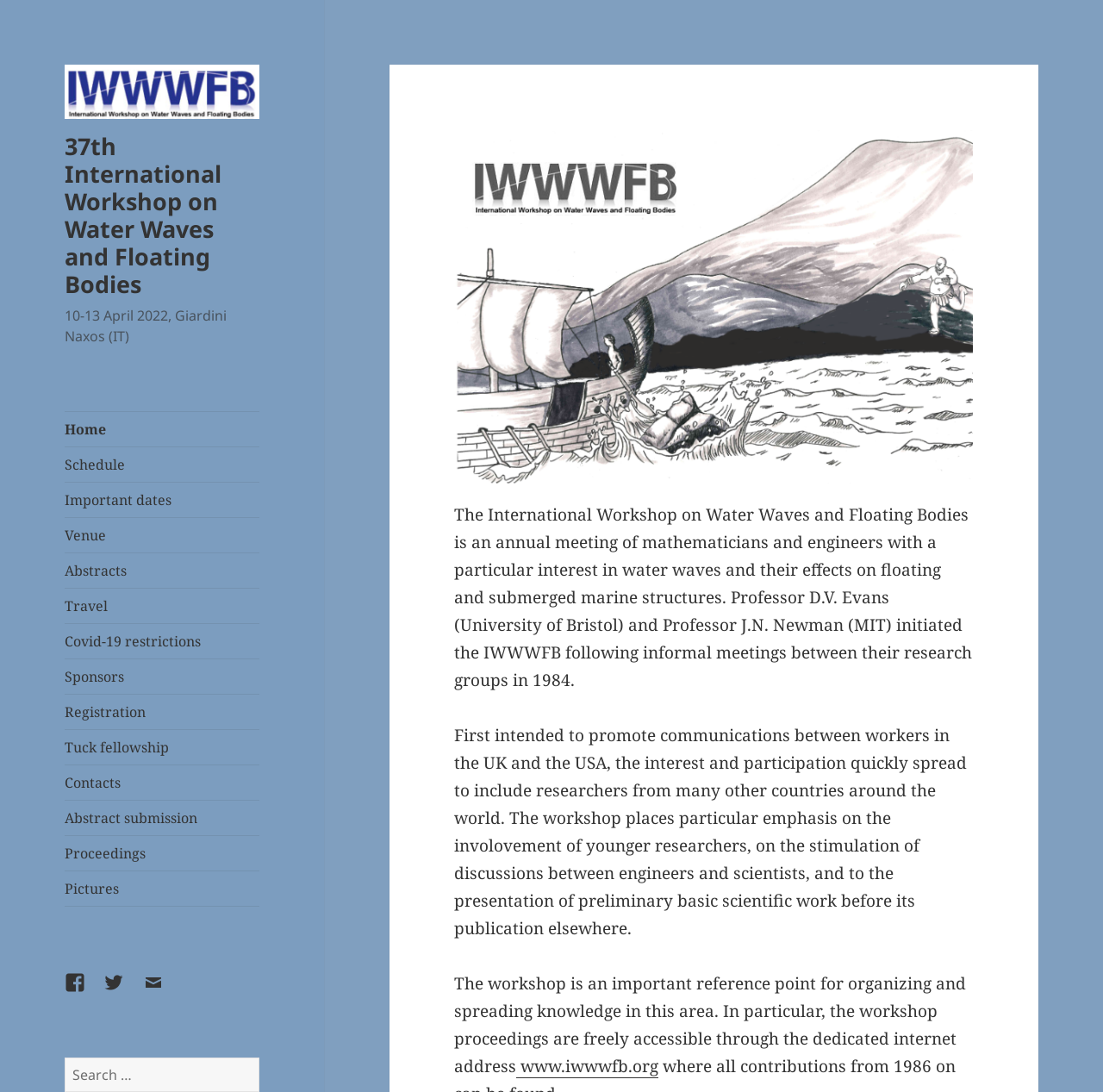Could you find the bounding box coordinates of the clickable area to complete this instruction: "Visit the Facebook page"?

[0.059, 0.89, 0.096, 0.928]